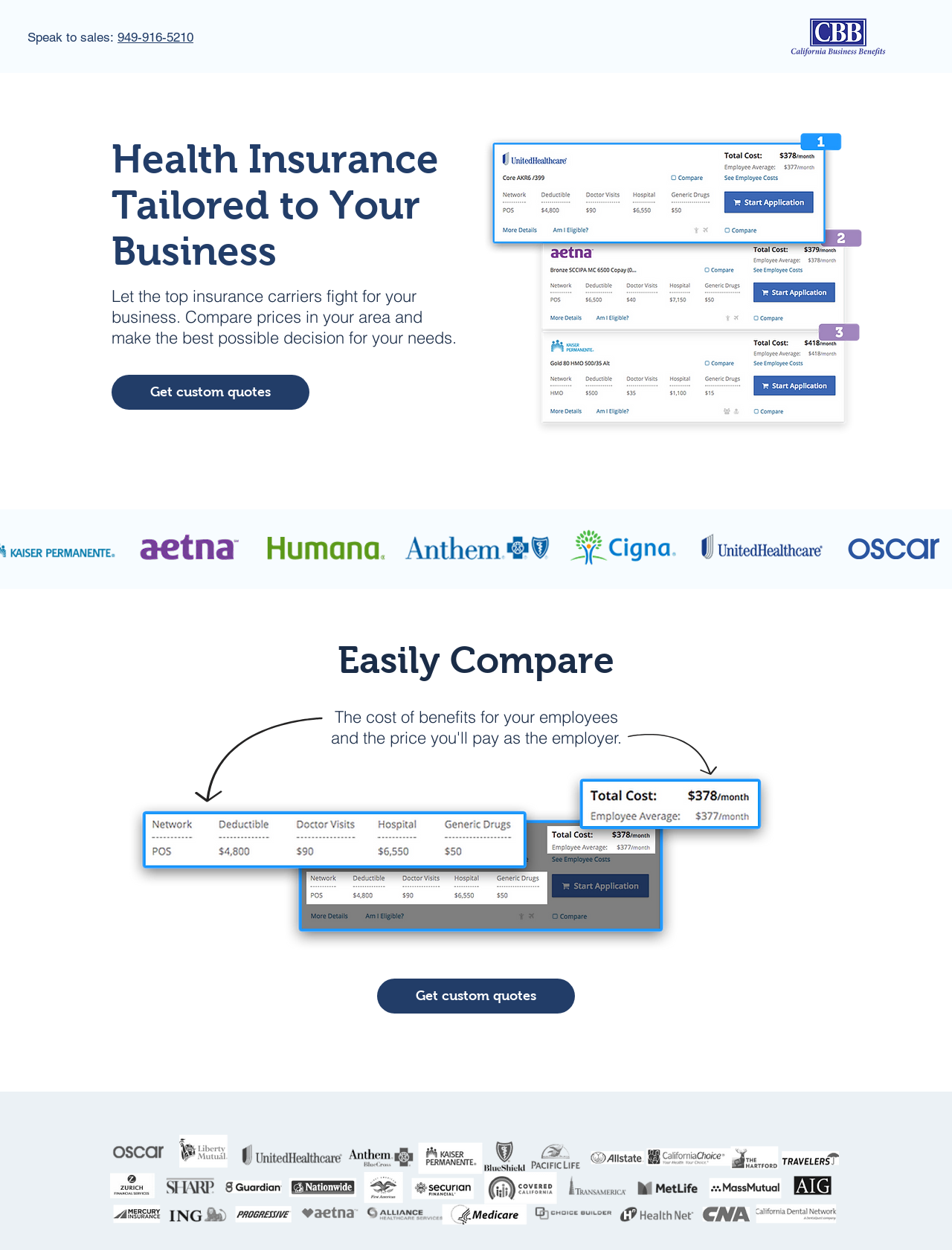Detail the features and information presented on the webpage.

The webpage is about California Business Benefits (CBB), a company that provides medical insurance services to businesses. At the top left, there is a heading that displays a phone number, "949-916-5210", which is also a clickable link. To the right of this heading, there is a large image of the CBB high-resolution logo.

Below the phone number, there is a prominent heading that reads "Health Insurance Tailored to Your Business". This is followed by a subheading that explains the benefits of using CBB's services, allowing businesses to compare prices and make informed decisions.

On the right side of the page, there is an image of a graph or chart, labeled "Best coverage 5.png", which likely illustrates the benefits of CBB's insurance plans. Below this image, there is a button that encourages users to "Get custom quotes".

Further down the page, there are three images of insurance carriers, including group carriers in California and Oscar. These images are accompanied by a heading that reads "Easily Compare" and a subheading that explains the costs of benefits for employees and employers.

At the bottom of the page, there is another button that allows users to "Get custom quotes". Above this button, there is a small image of a highlight or a pointer. Finally, at the very bottom of the page, there is a logo bar with several logos, displayed in black and white.